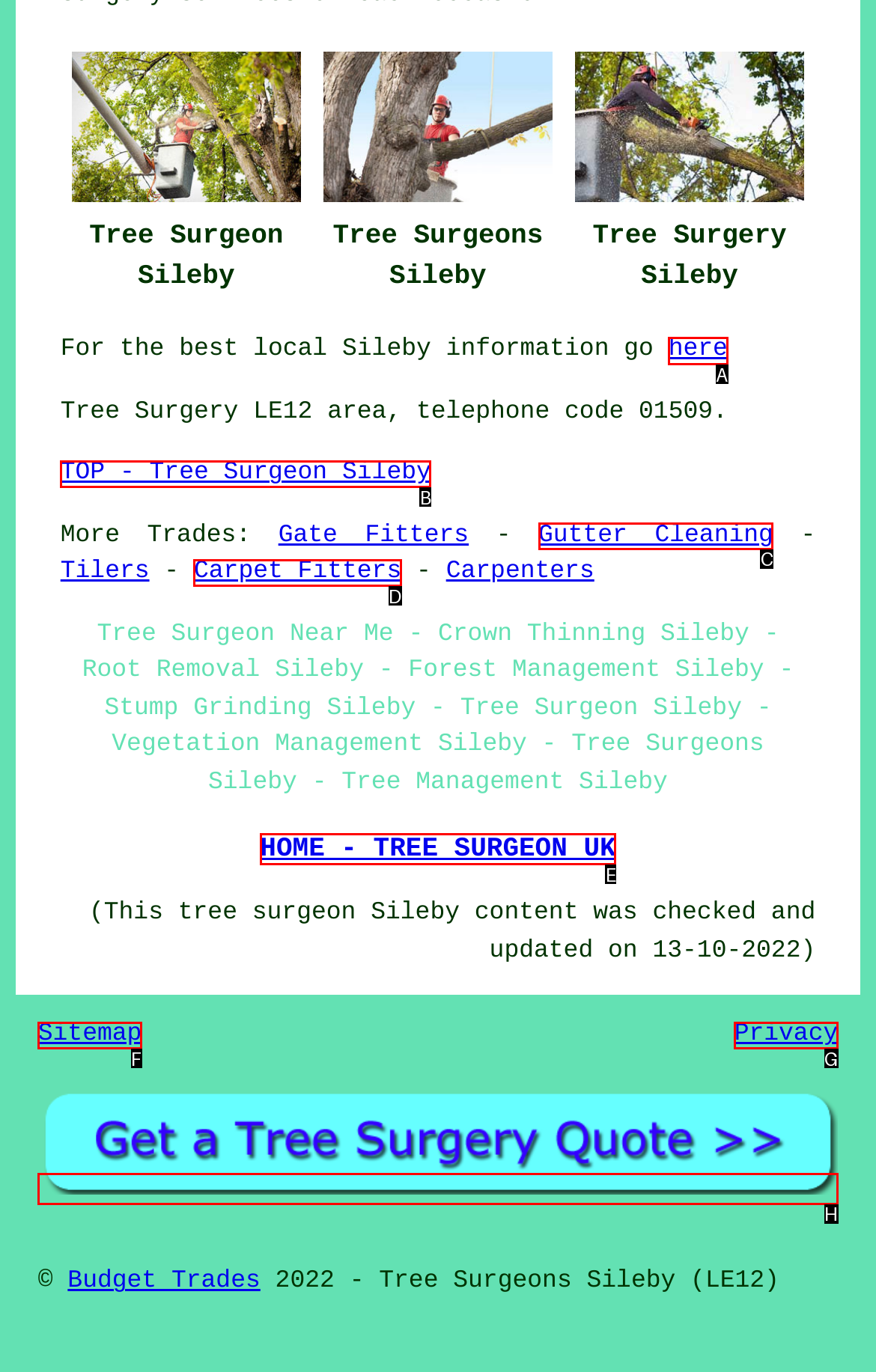Based on the task: Click on 'modeling', which UI element should be clicked? Answer with the letter that corresponds to the correct option from the choices given.

None